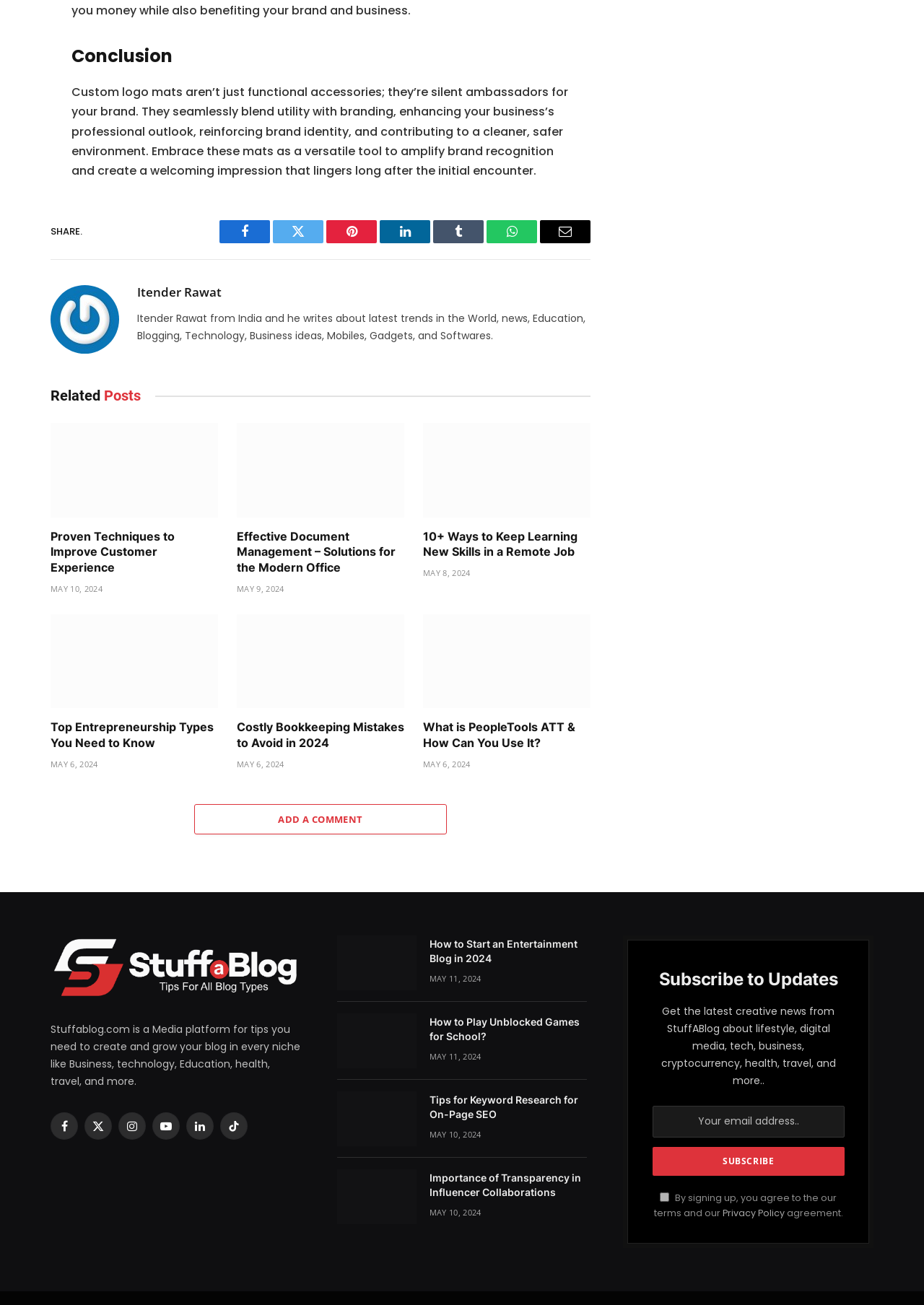Identify and provide the bounding box for the element described by: "input value="Website" name="url"".

None